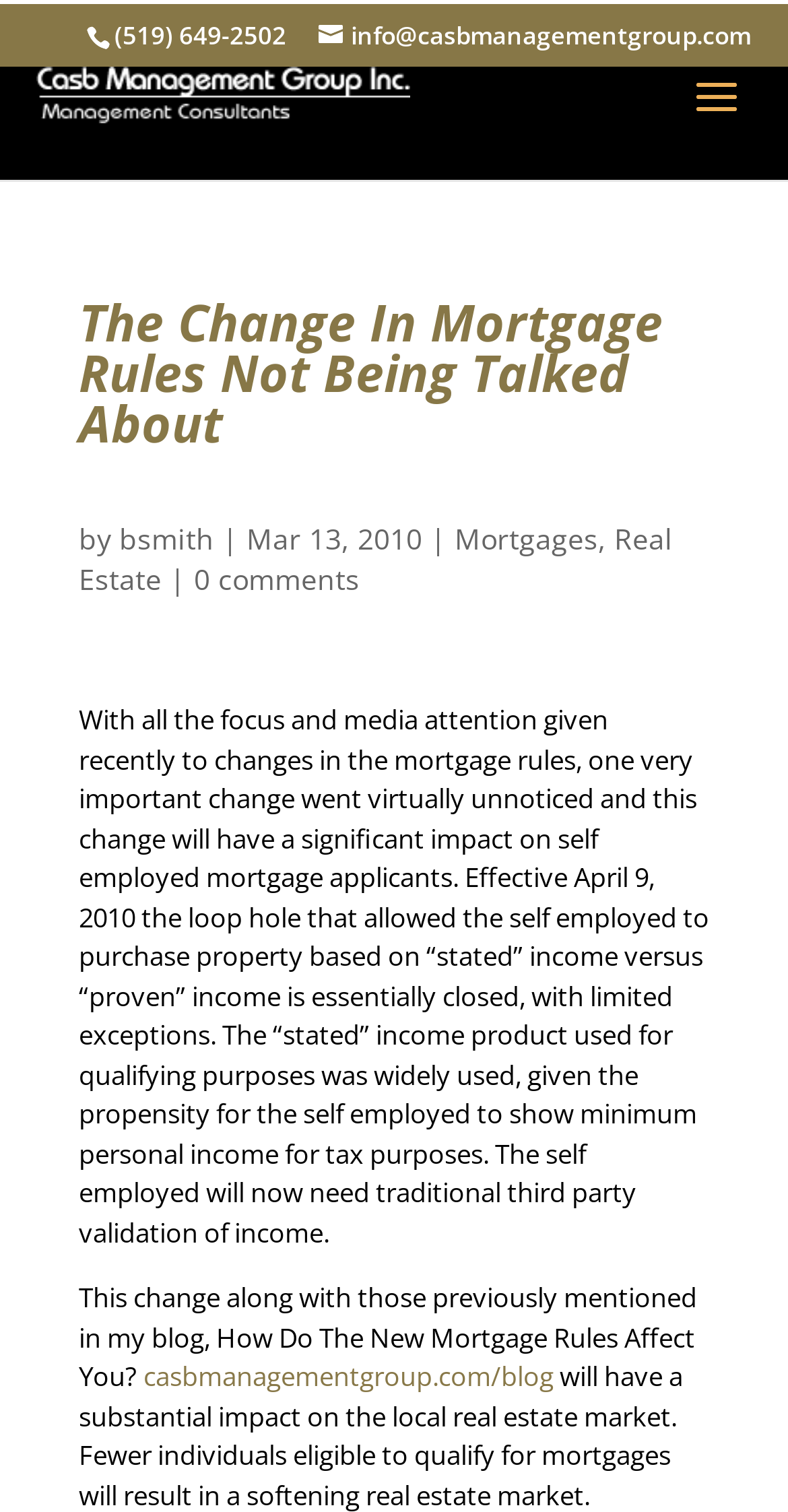What is the topic of the article?
Refer to the image and provide a thorough answer to the question.

I found the topic of the article by looking at the link element with the bounding box coordinates [0.577, 0.343, 0.759, 0.369], which contains the text 'Mortgages'.